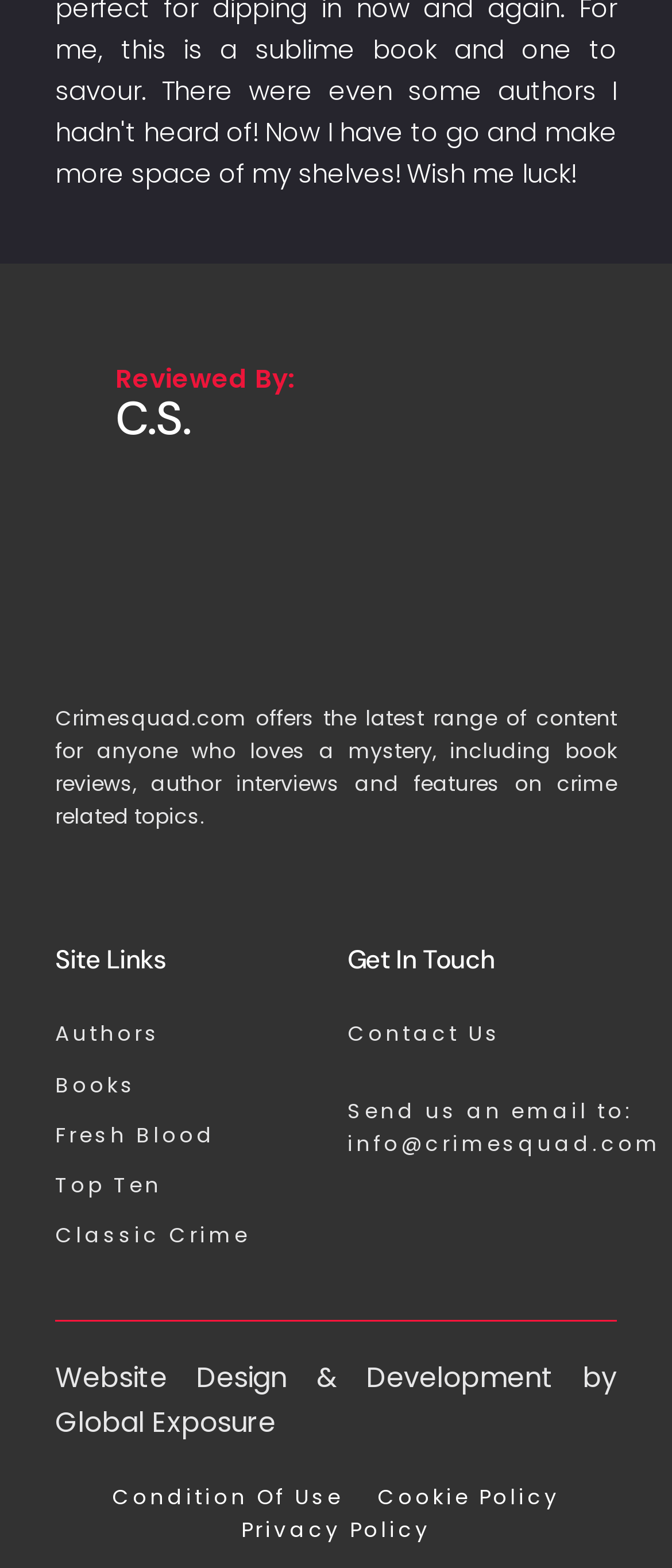Determine the coordinates of the bounding box that should be clicked to complete the instruction: "Click on the 'Classic Crime' link". The coordinates should be represented by four float numbers between 0 and 1: [left, top, right, bottom].

[0.082, 0.777, 0.483, 0.798]